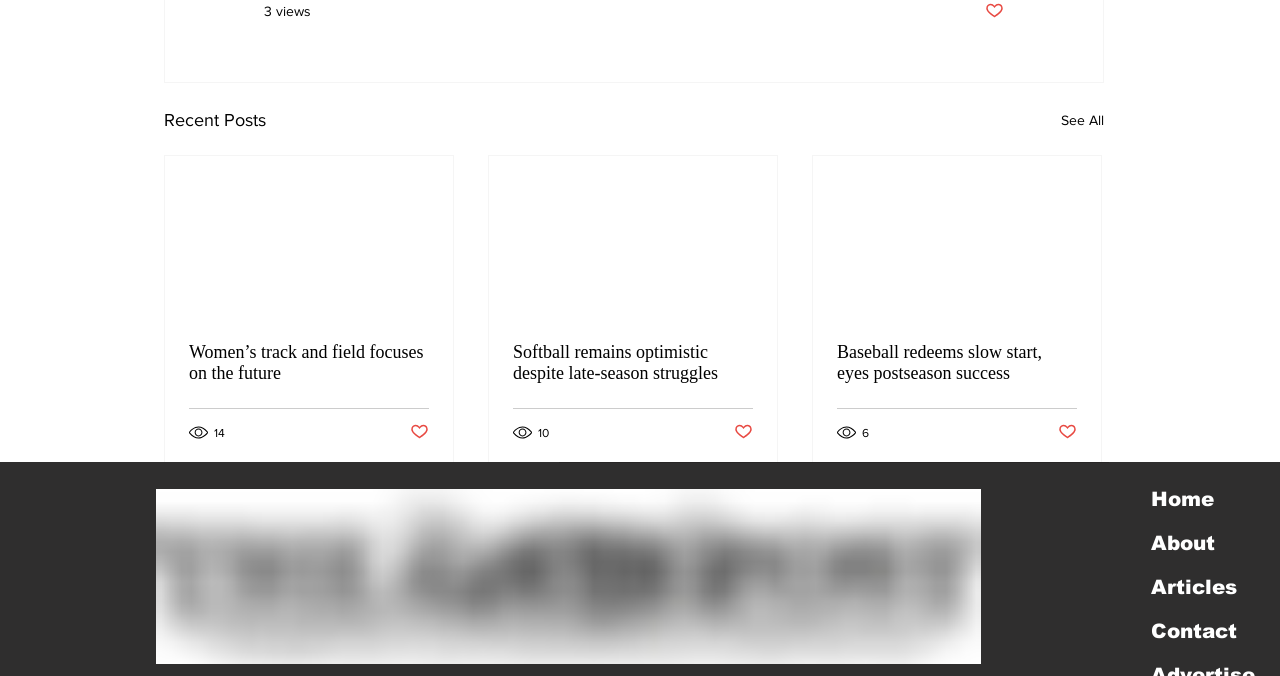Using the webpage screenshot, find the UI element described by See All. Provide the bounding box coordinates in the format (top-left x, top-left y, bottom-right x, bottom-right y), ensuring all values are floating point numbers between 0 and 1.

[0.829, 0.156, 0.862, 0.199]